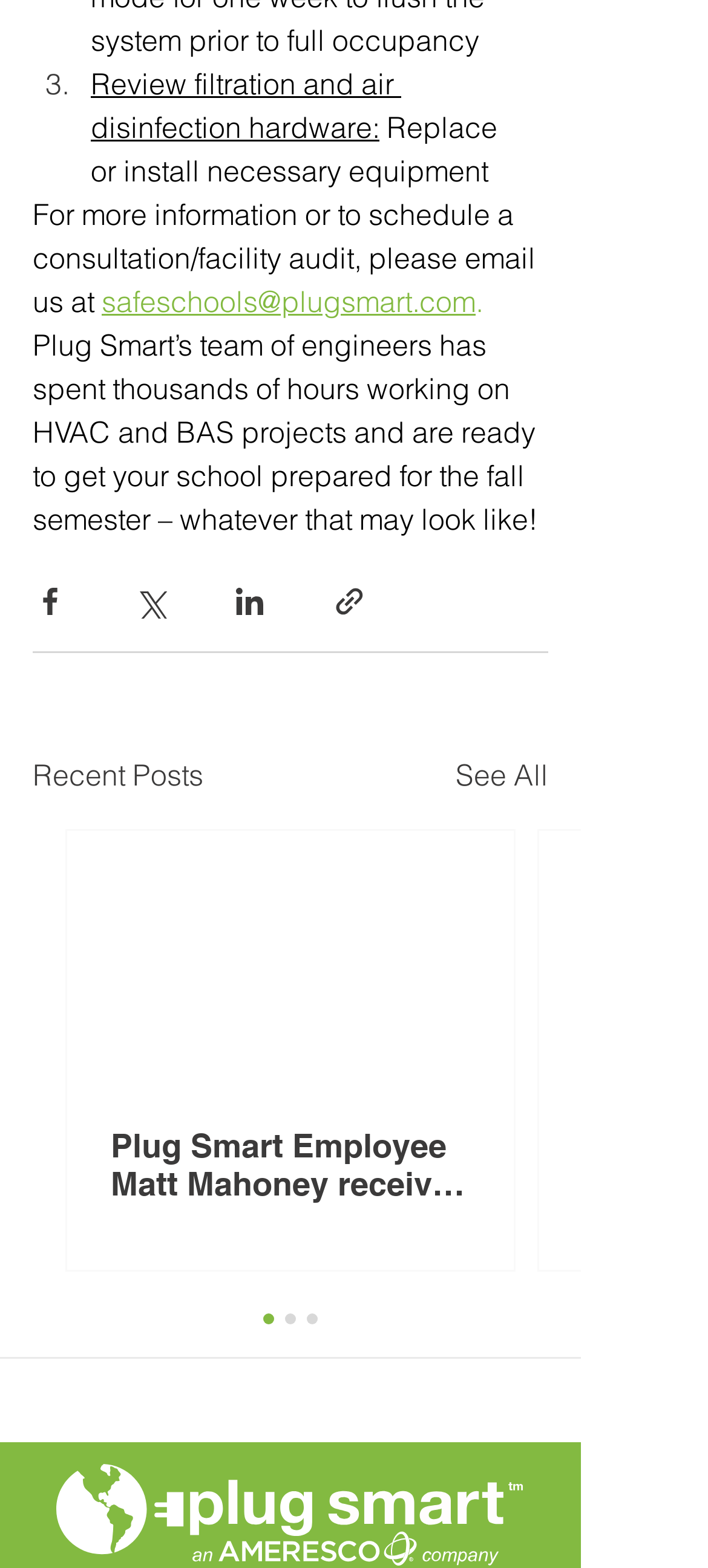Identify the bounding box coordinates for the UI element that matches this description: "aria-label="Share via Twitter"".

[0.187, 0.373, 0.236, 0.395]